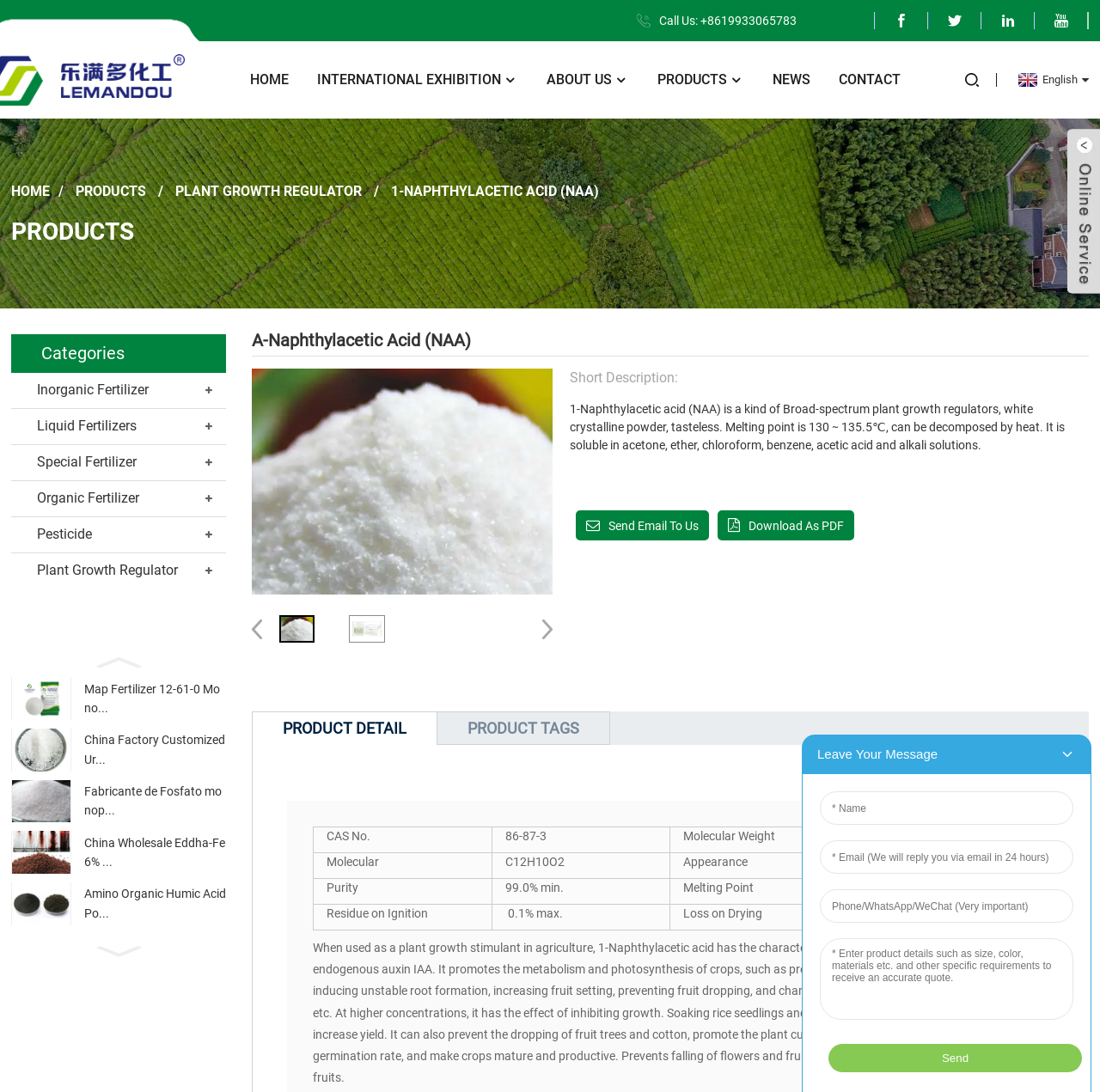Describe the webpage in detail, including text, images, and layout.

This webpage is about a Chinese factory and supplier of α-Naphthylacetic Acid (NAA), a plant growth regulator. At the top, there are social media links, including Facebook, Twitter, LinkedIn, and YouTube, accompanied by their respective icons. Below these links, there is a call-to-action button "Call Us: +8619933065783" and a logo of the company.

The main navigation menu is located below the logo, with links to "HOME", "INTERNATIONAL EXHIBITION", "ABOUT US", "PRODUCTS", "NEWS", and "CONTACT". There is also a language selection link "English" at the top right corner.

The main content area is divided into two sections. The left section has a heading "PRODUCTS" and lists several categories, including "Inorganic Fertilizer", "Liquid Fertilizers", "Special Fertilizer", "Organic Fertilizer", "Pesticide", and "Plant Growth Regulator". Each category has a link to a corresponding page.

The right section has a heading "α-Naphthylacetic Acid (NAA)" and displays several images of the product, along with their descriptions and links to more information. There are also several buttons to navigate through the product images.

Below the product images, there is a section with several figures, each containing an image, a link, and a figcaption. These figures appear to be showcasing different products, including "Map Fertilizer 12-61-0 Monoammonium Phosphate M...", "China Factory Customized Urea Supplies Bulk Man...", and "Fabricante de Fosfato monopotásico de fertilizante...".

At the bottom of the page, there are buttons to navigate through the product slides, but they are currently disabled.